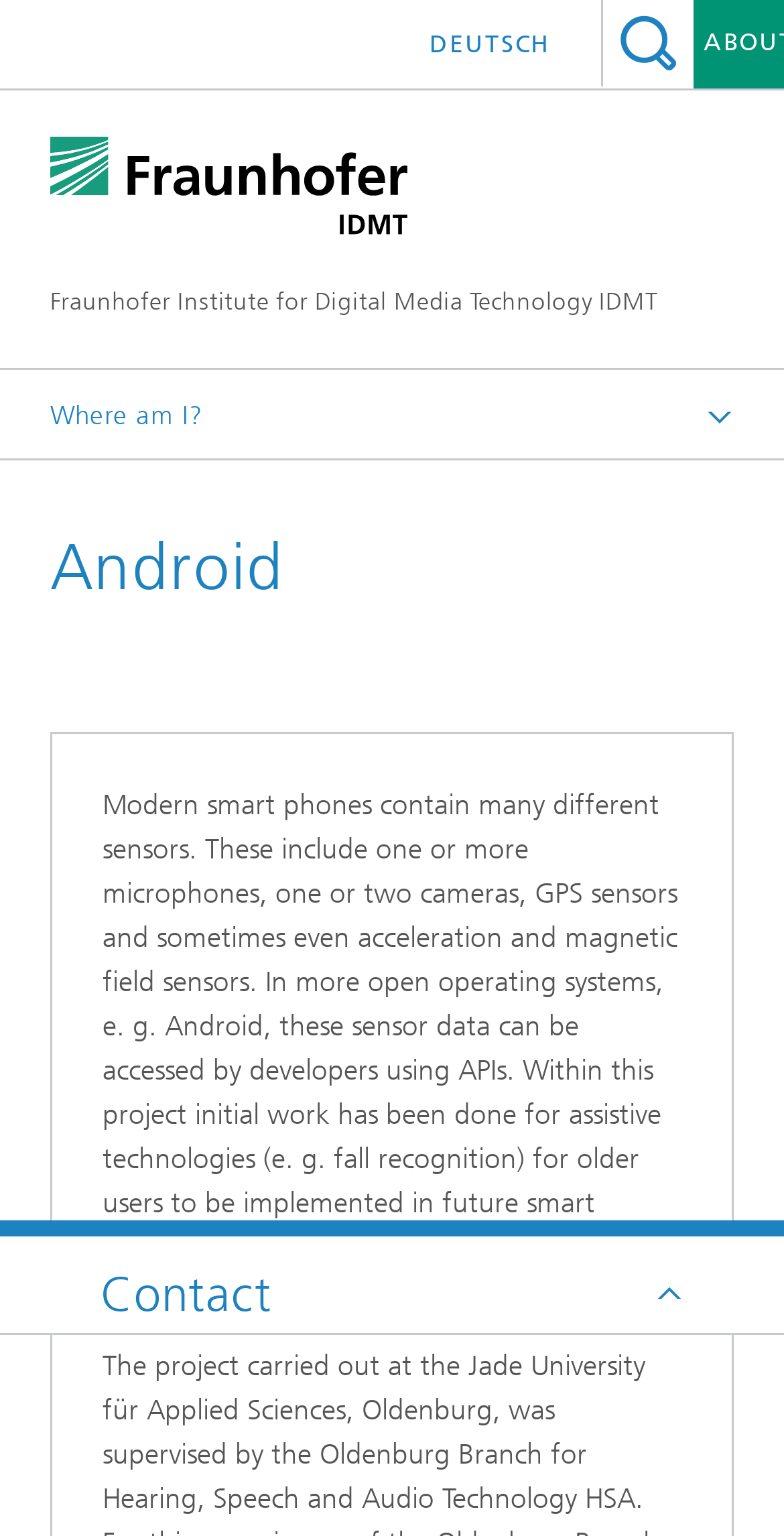What kind of sensors are mentioned in the project?
Look at the image and respond with a single word or a short phrase.

Microphones, cameras, GPS sensors